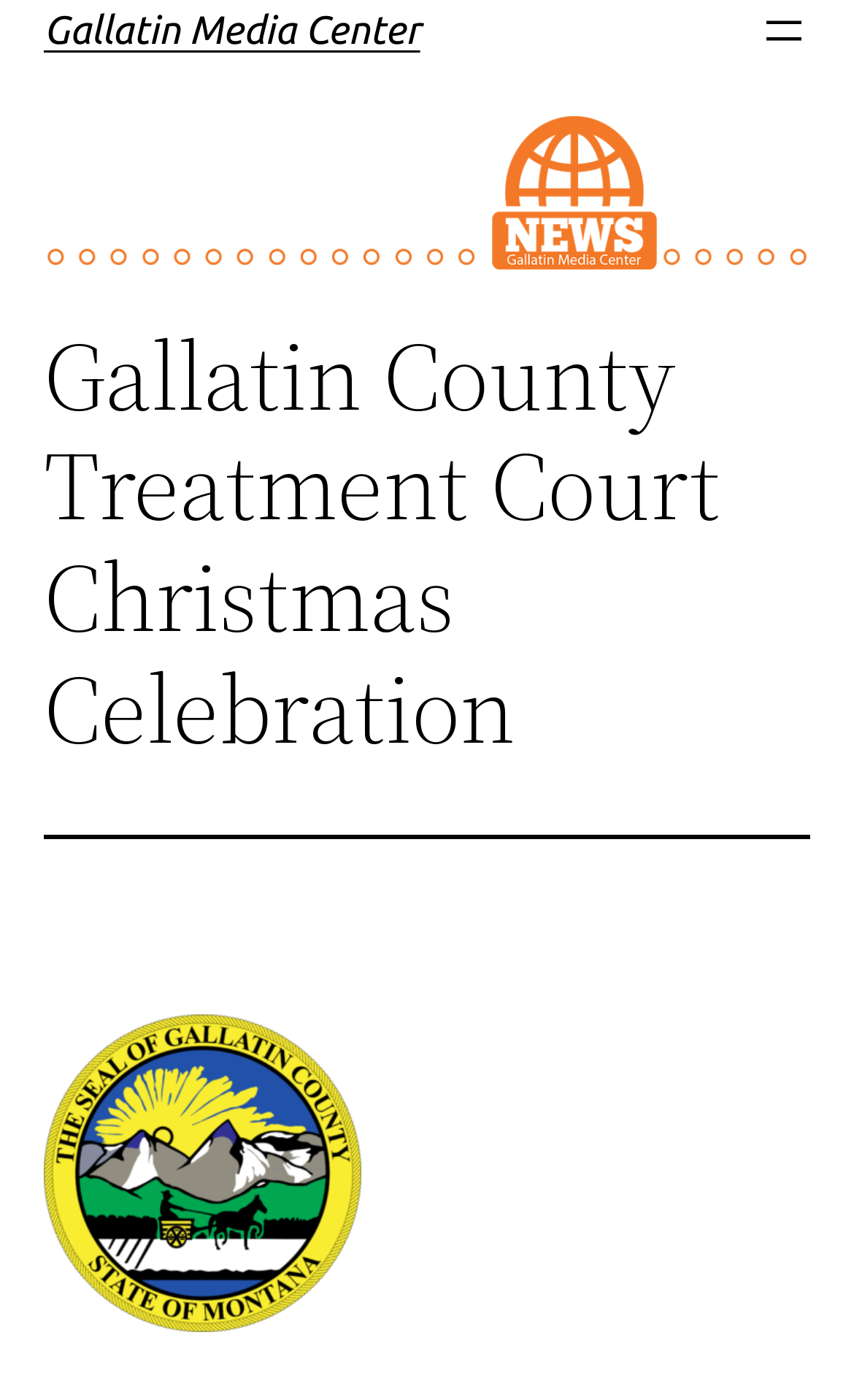Find the bounding box coordinates for the HTML element described in this sentence: "Gallatin Media Center". Provide the coordinates as four float numbers between 0 and 1, in the format [left, top, right, bottom].

[0.051, 0.006, 0.492, 0.038]